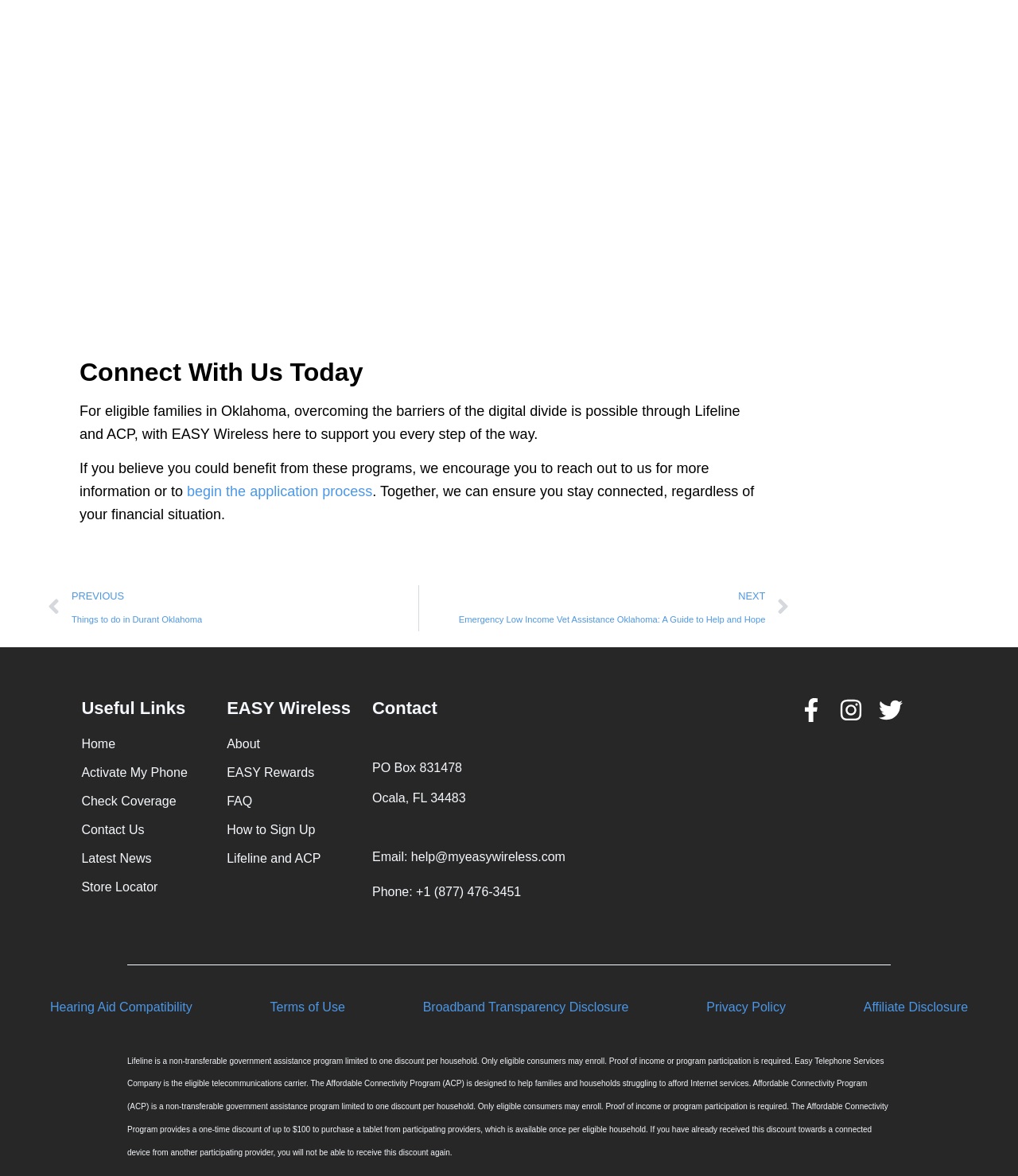Please locate the bounding box coordinates of the element that should be clicked to complete the given instruction: "check coverage".

[0.08, 0.673, 0.223, 0.69]